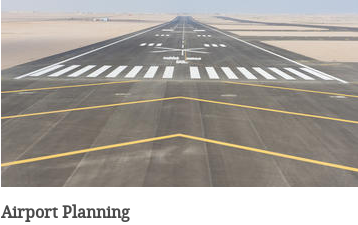Illustrate the scene in the image with a detailed description.

This image, titled "Airport Planning," features a wide pavement view of an airport runway, showcasing the intricate layout including runway markings and navigation aids. The scene captures the essential design elements vital for effective airport operations, emphasizing the strategic planning required to ensure safety, capacity, and compliance in air traffic management. The surrounding landscape, appearing arid and expansive, highlights the importance of thoughtful infrastructure development in aviation, showcasing how thorough airport planning can optimize airspace usage and enhance operational efficiency.